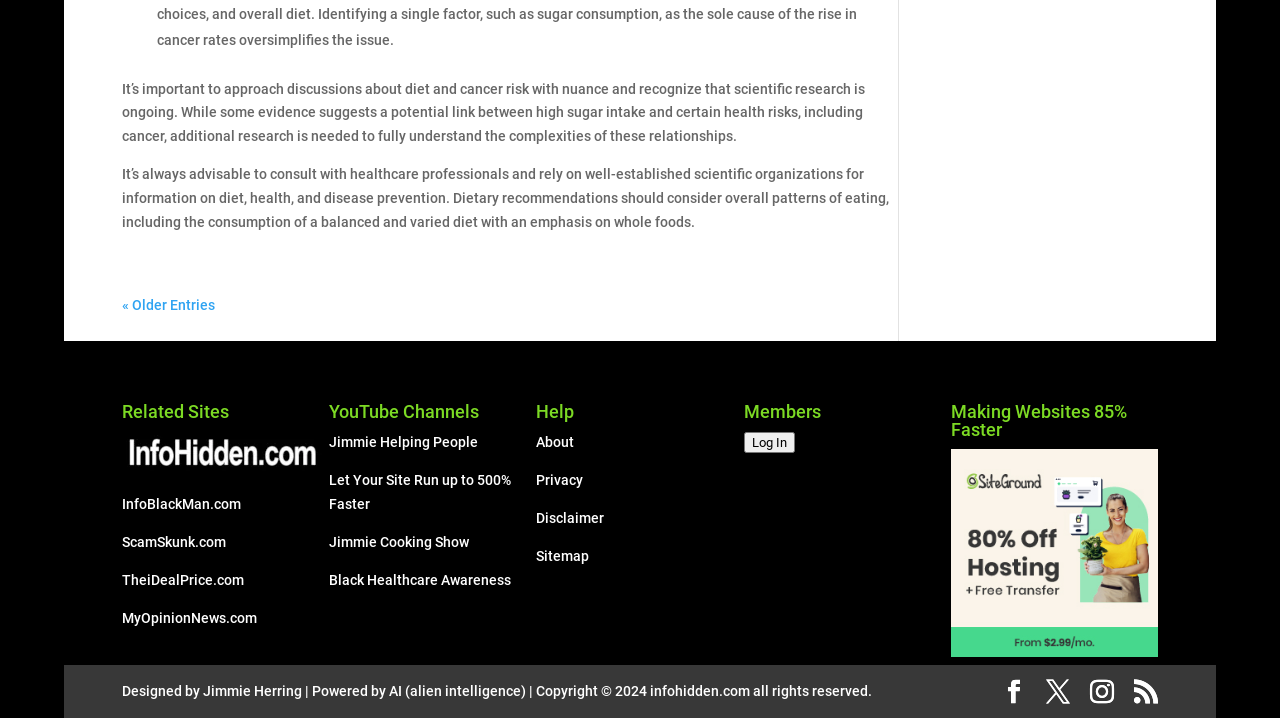Determine the bounding box coordinates of the clickable region to carry out the instruction: "Visit 'InfoBlackMan.com'".

[0.095, 0.691, 0.188, 0.713]